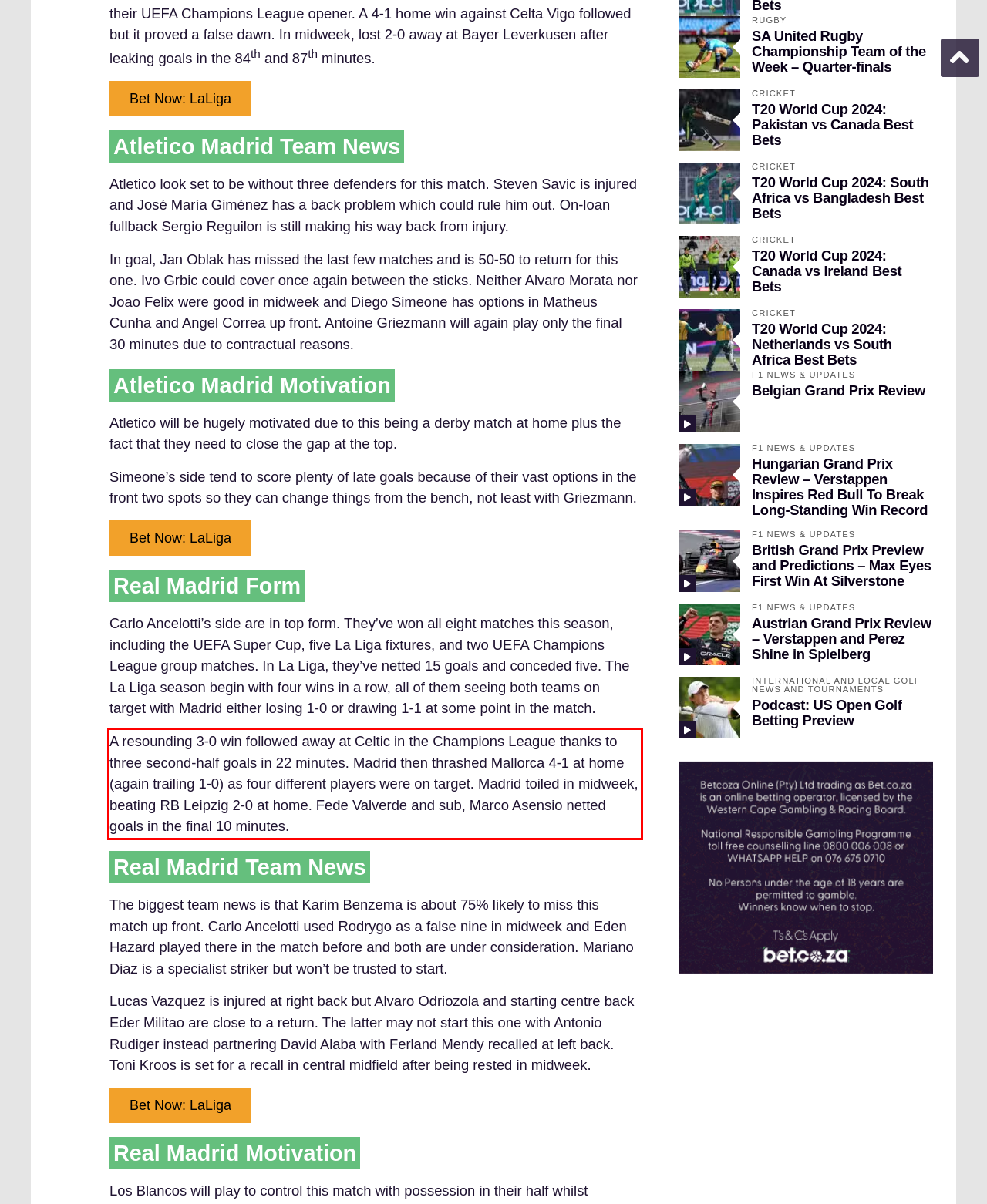Please recognize and transcribe the text located inside the red bounding box in the webpage image.

A resounding 3-0 win followed away at Celtic in the Champions League thanks to three second-half goals in 22 minutes. Madrid then thrashed Mallorca 4-1 at home (again trailing 1-0) as four different players were on target. Madrid toiled in midweek, beating RB Leipzig 2-0 at home. Fede Valverde and sub, Marco Asensio netted goals in the final 10 minutes.